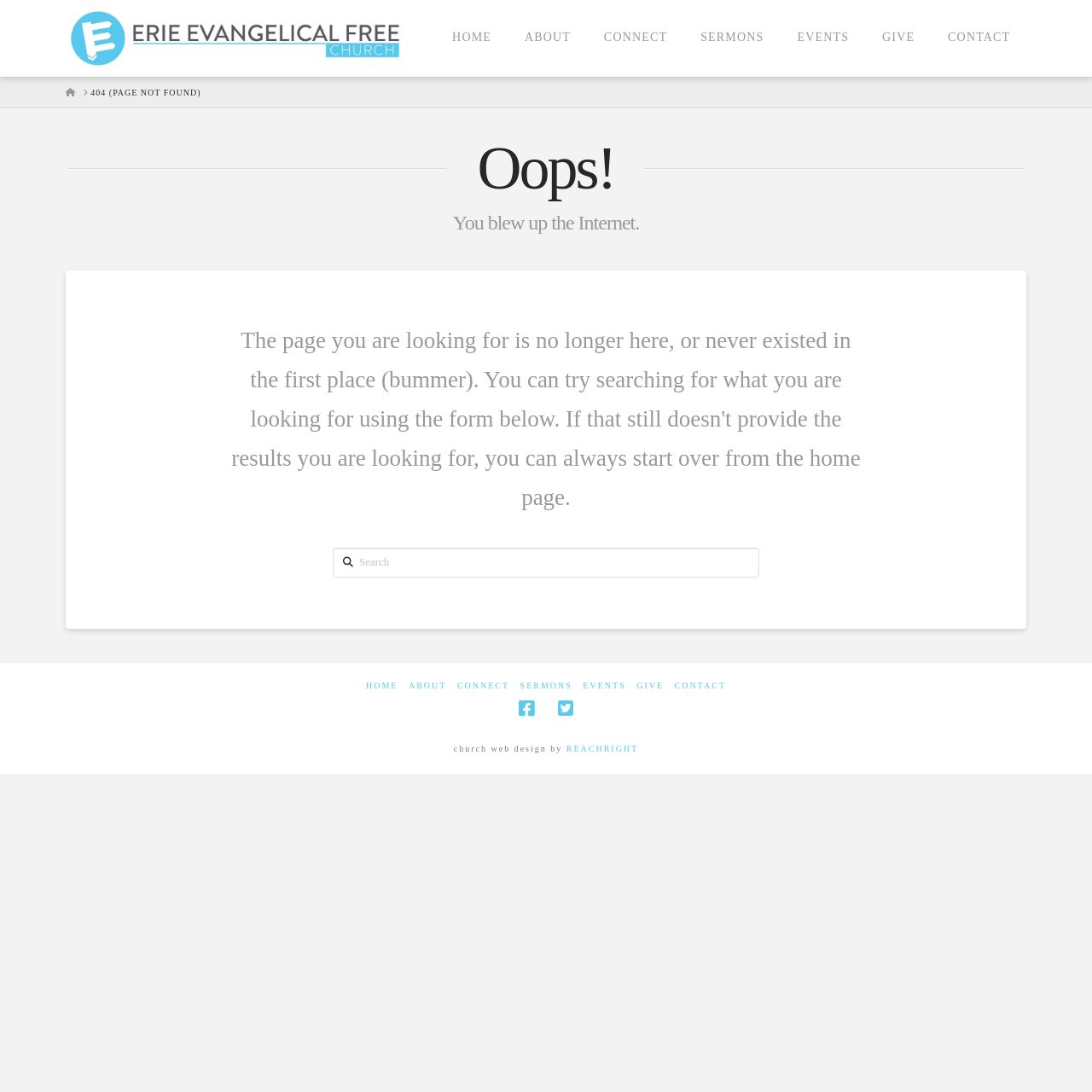Refer to the screenshot and answer the following question in detail:
What is the purpose of the page?

The page has a heading 'Oops!' and a message 'You blew up the Internet.', which suggests that the page is an error page, likely a 404 page not found error.